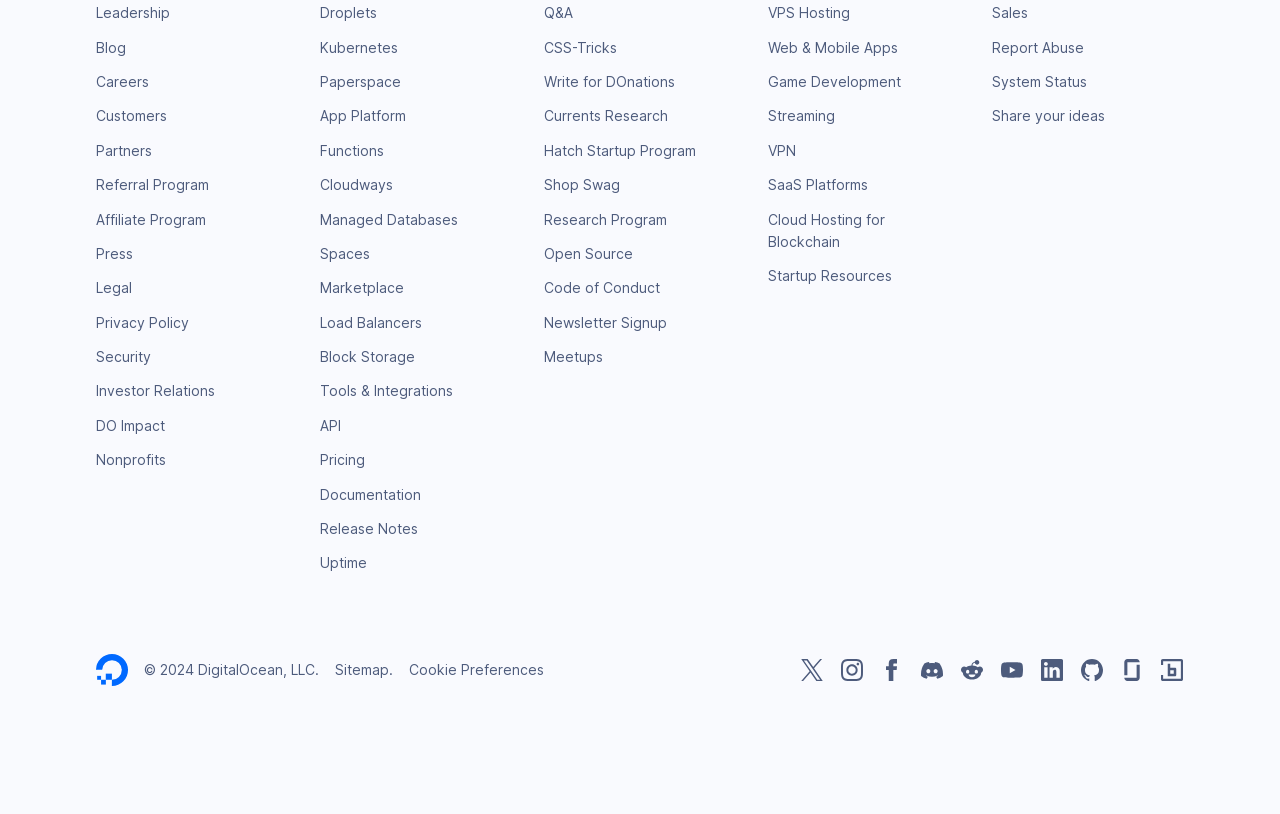How many social media links are at the bottom of the page?
Give a detailed and exhaustive answer to the question.

I counted the number of social media links at the bottom of the page by looking at the link elements with image children. There are 8 links with images, which correspond to Twitter, Instagram, Facebook, Discord, Reddit, YouTube, LinkedIn, and GitHub.